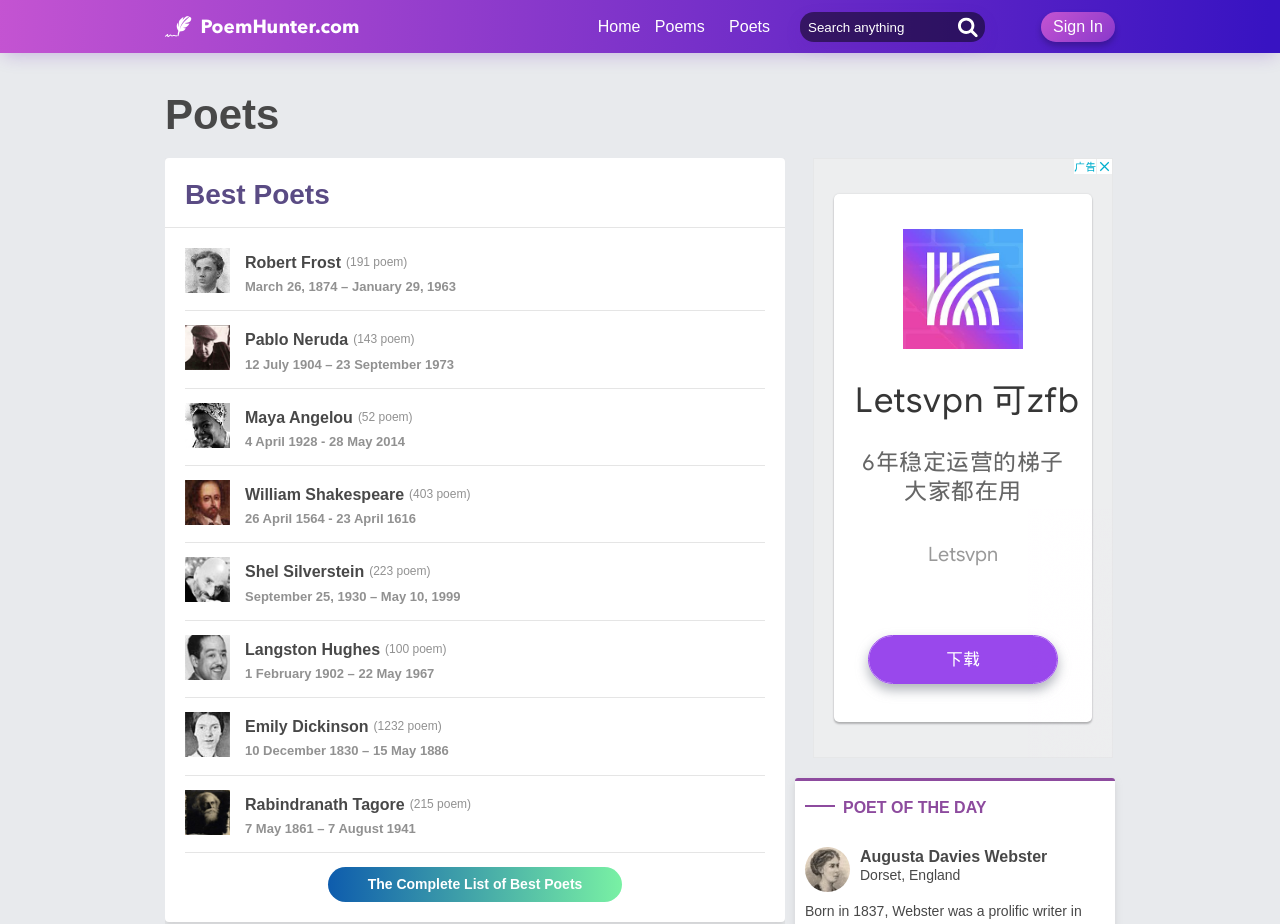Respond with a single word or phrase to the following question:
What is the main category of poets listed?

Best Poets